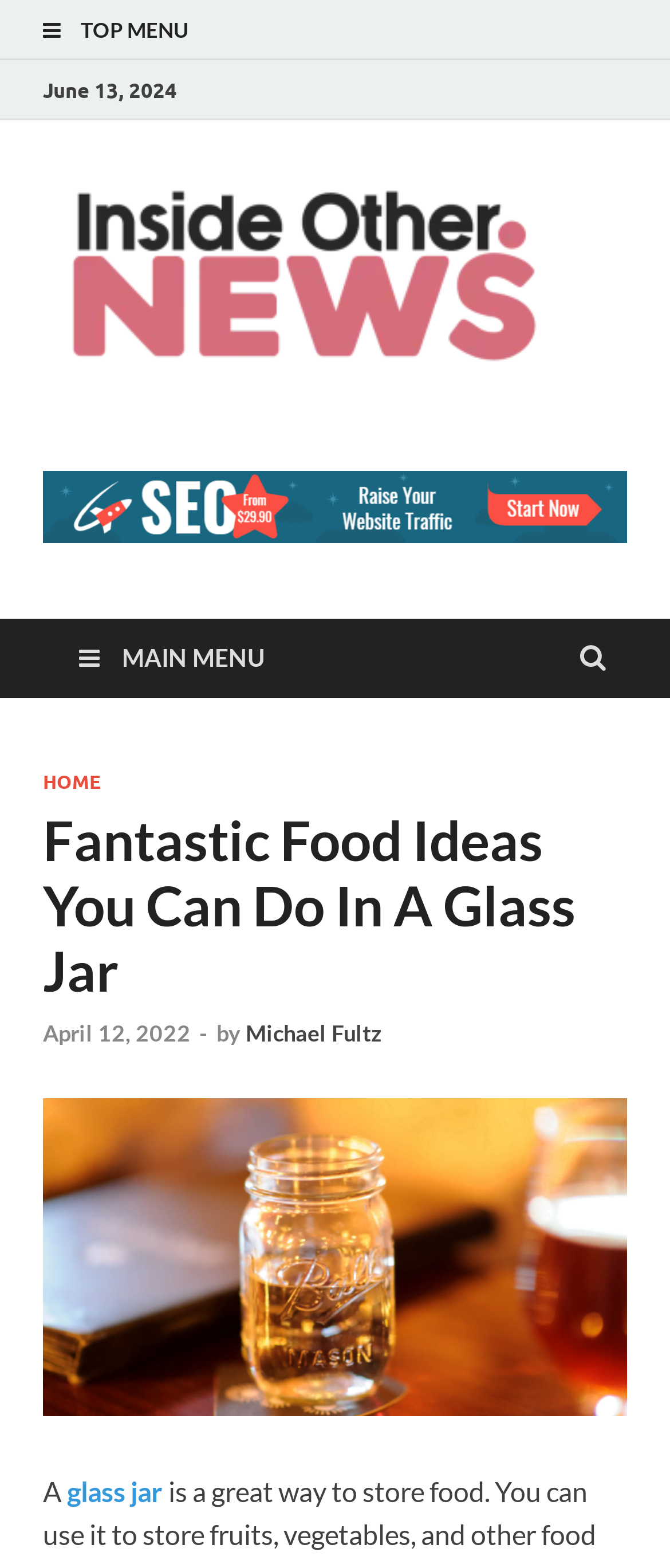Determine the bounding box coordinates for the element that should be clicked to follow this instruction: "go to main menu". The coordinates should be given as four float numbers between 0 and 1, in the format [left, top, right, bottom].

[0.077, 0.395, 0.436, 0.445]